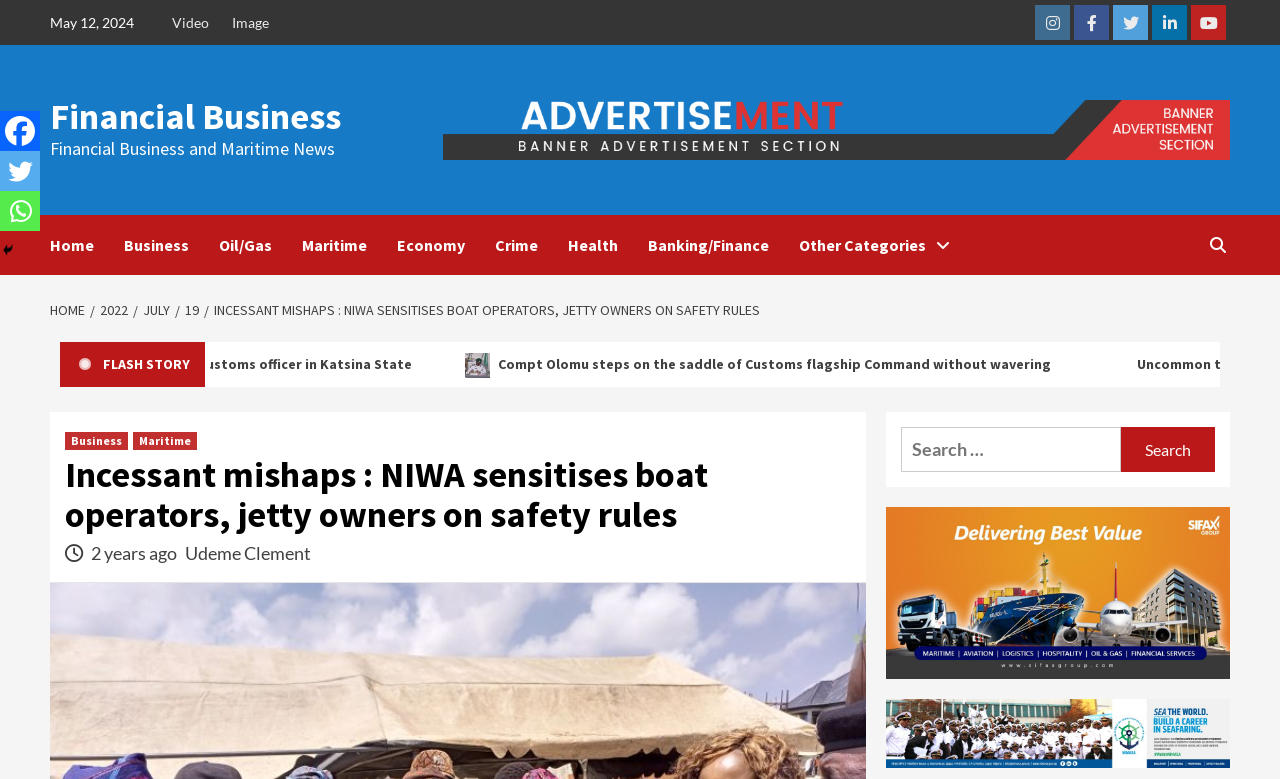Pinpoint the bounding box coordinates of the clickable element needed to complete the instruction: "Share on Facebook". The coordinates should be provided as four float numbers between 0 and 1: [left, top, right, bottom].

[0.839, 0.006, 0.866, 0.051]